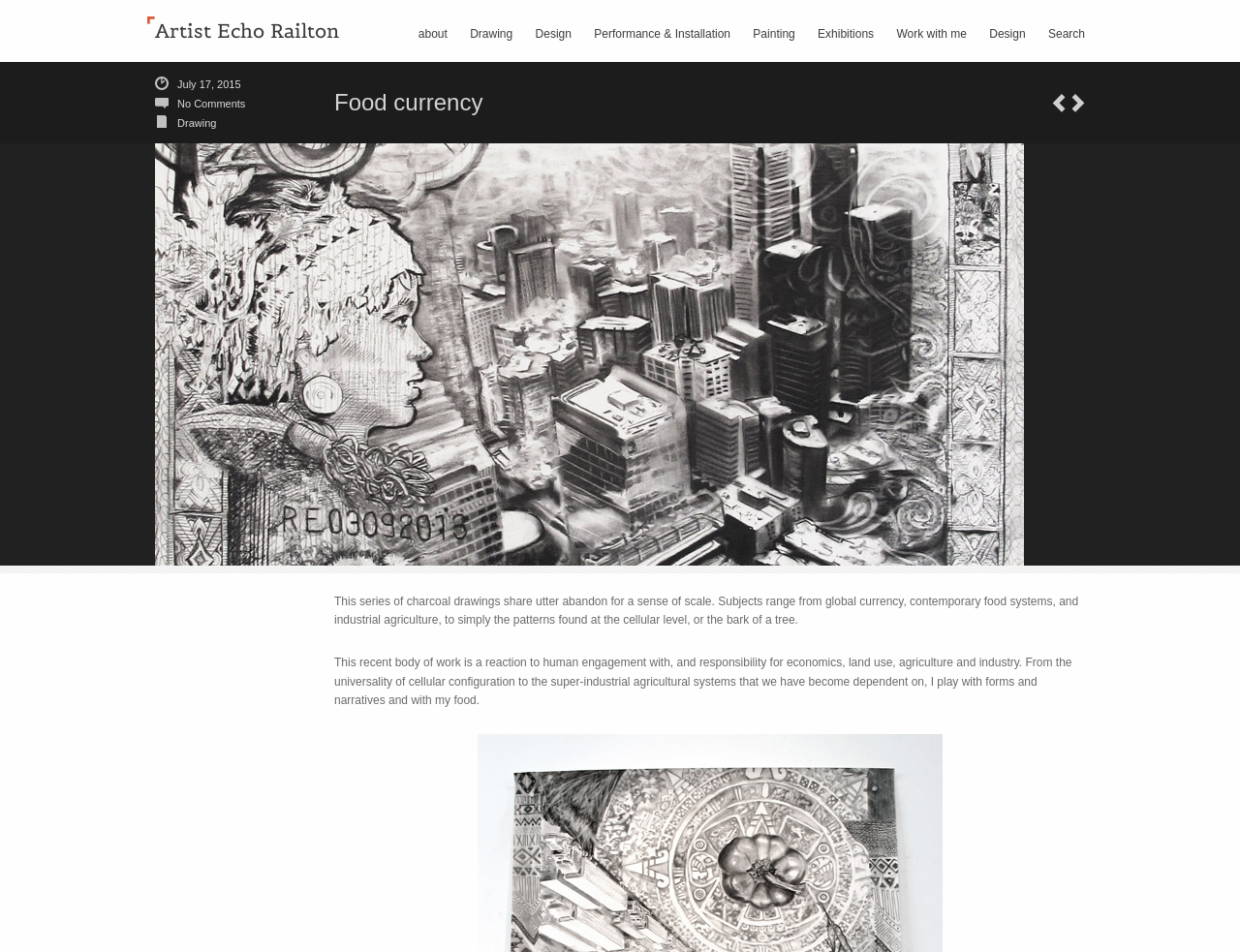Can you find and generate the webpage's heading?

Artist Echo Railton